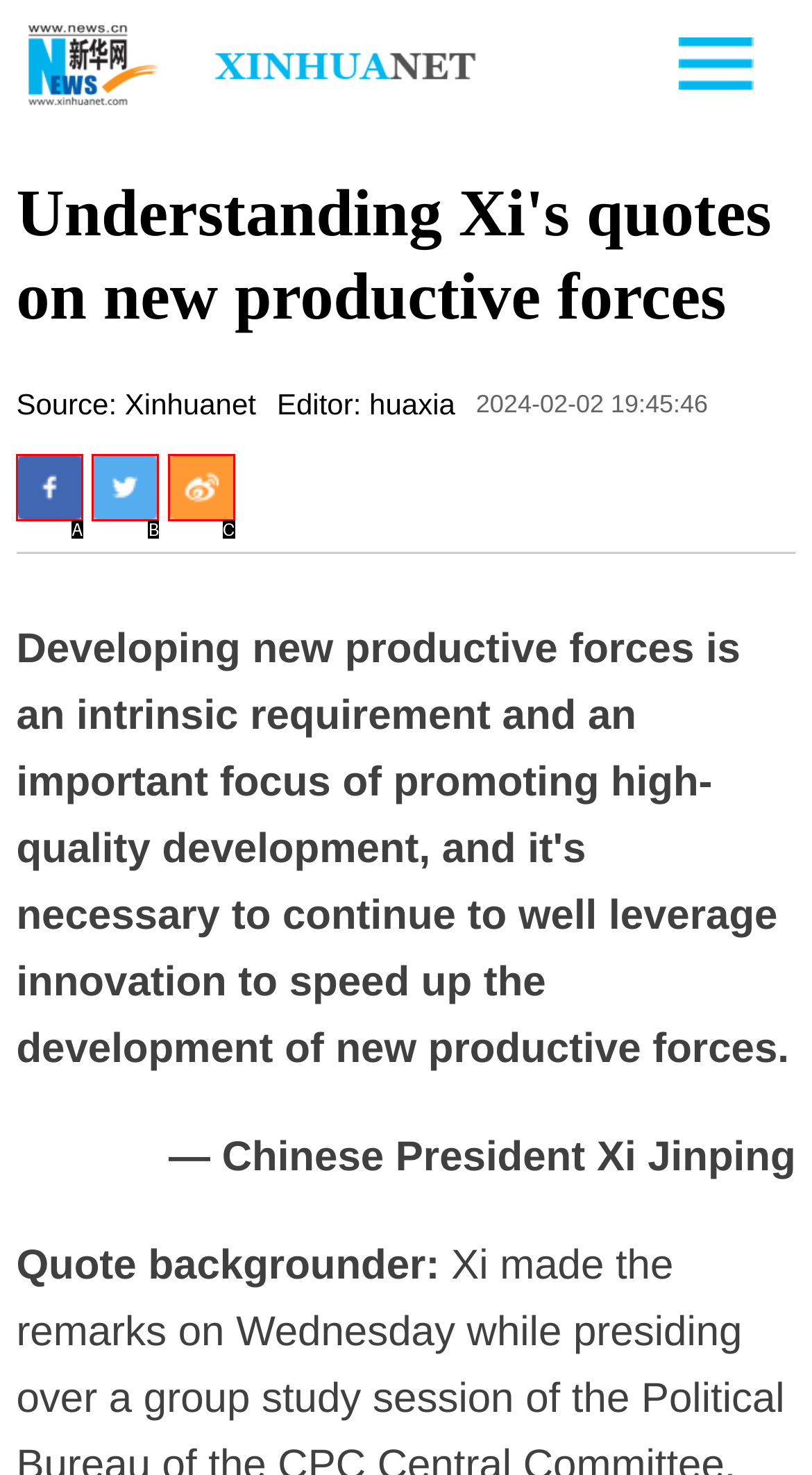Select the HTML element that best fits the description: title="分享到新浪微博"
Respond with the letter of the correct option from the choices given.

C